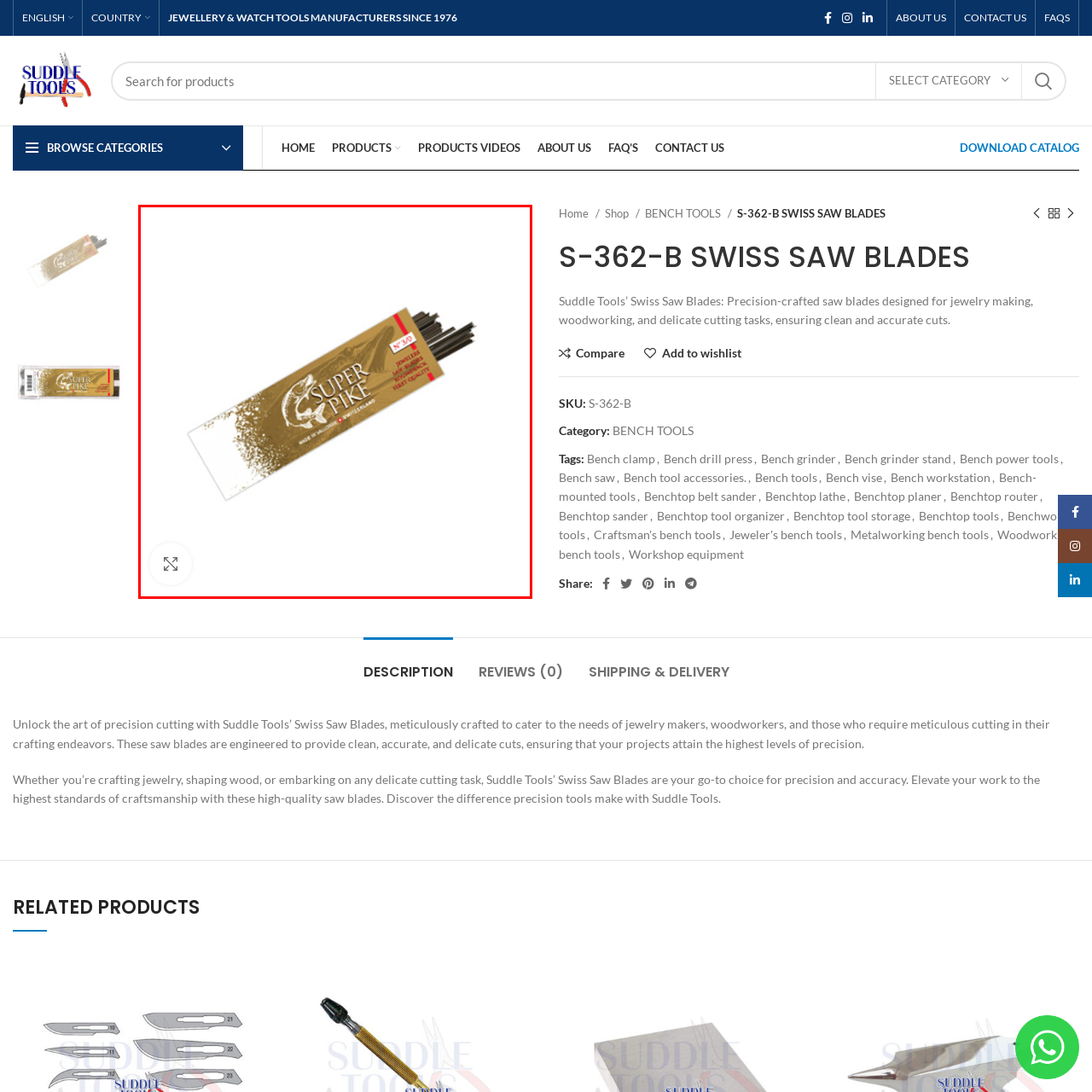Who is the target audience for this product?
Focus on the image inside the red bounding box and offer a thorough and detailed answer to the question.

The caption states that this product is part of a range of high-quality tools aimed at professionals and hobbyists alike, which suggests that the target audience for this product includes both professionals and hobbyists in the field of jewelry making and woodworking.